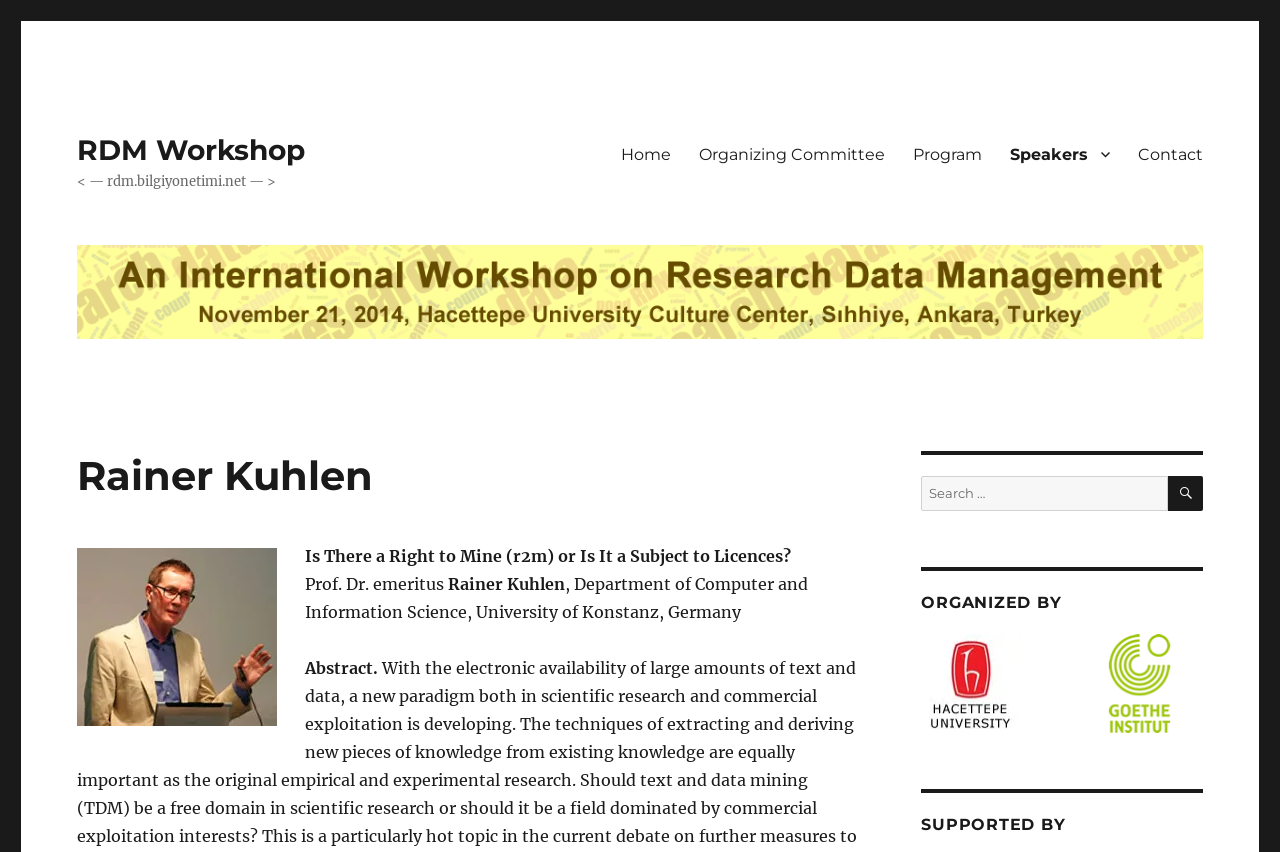Point out the bounding box coordinates of the section to click in order to follow this instruction: "Go to my account".

None